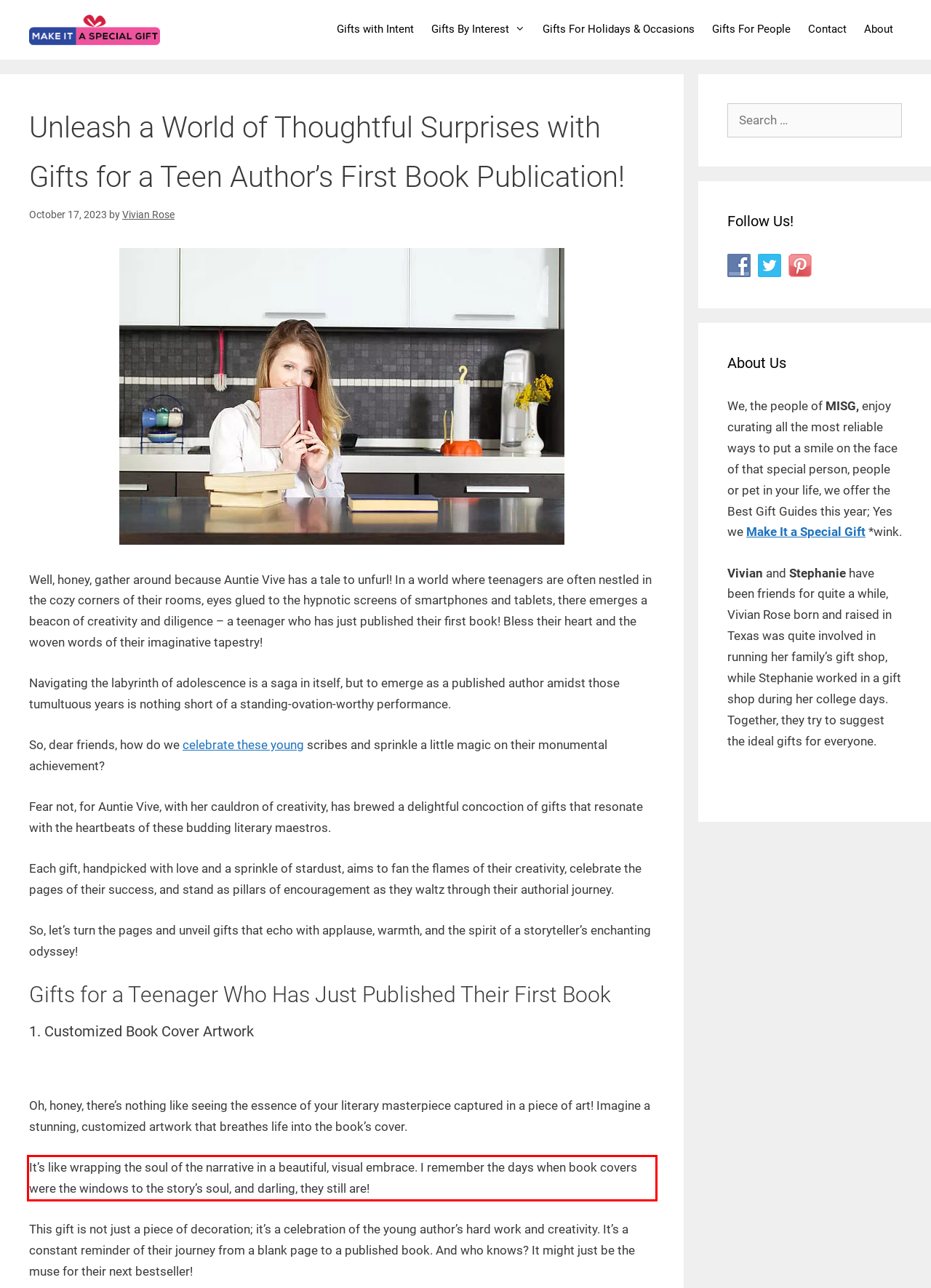Given a screenshot of a webpage with a red bounding box, please identify and retrieve the text inside the red rectangle.

It’s like wrapping the soul of the narrative in a beautiful, visual embrace. I remember the days when book covers were the windows to the story’s soul, and darling, they still are!